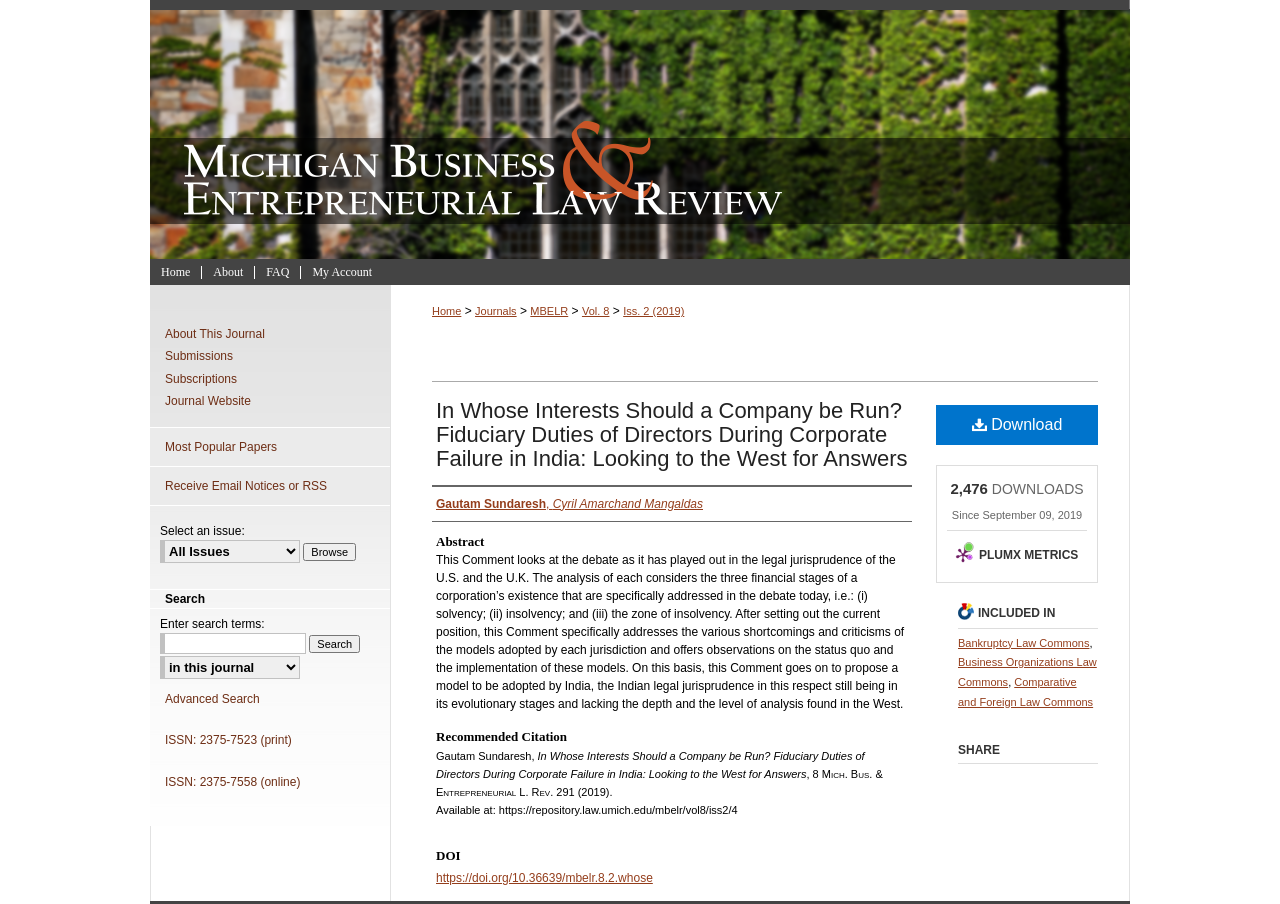Locate the bounding box coordinates of the clickable region to complete the following instruction: "Search for a specific term."

[0.125, 0.7, 0.239, 0.723]